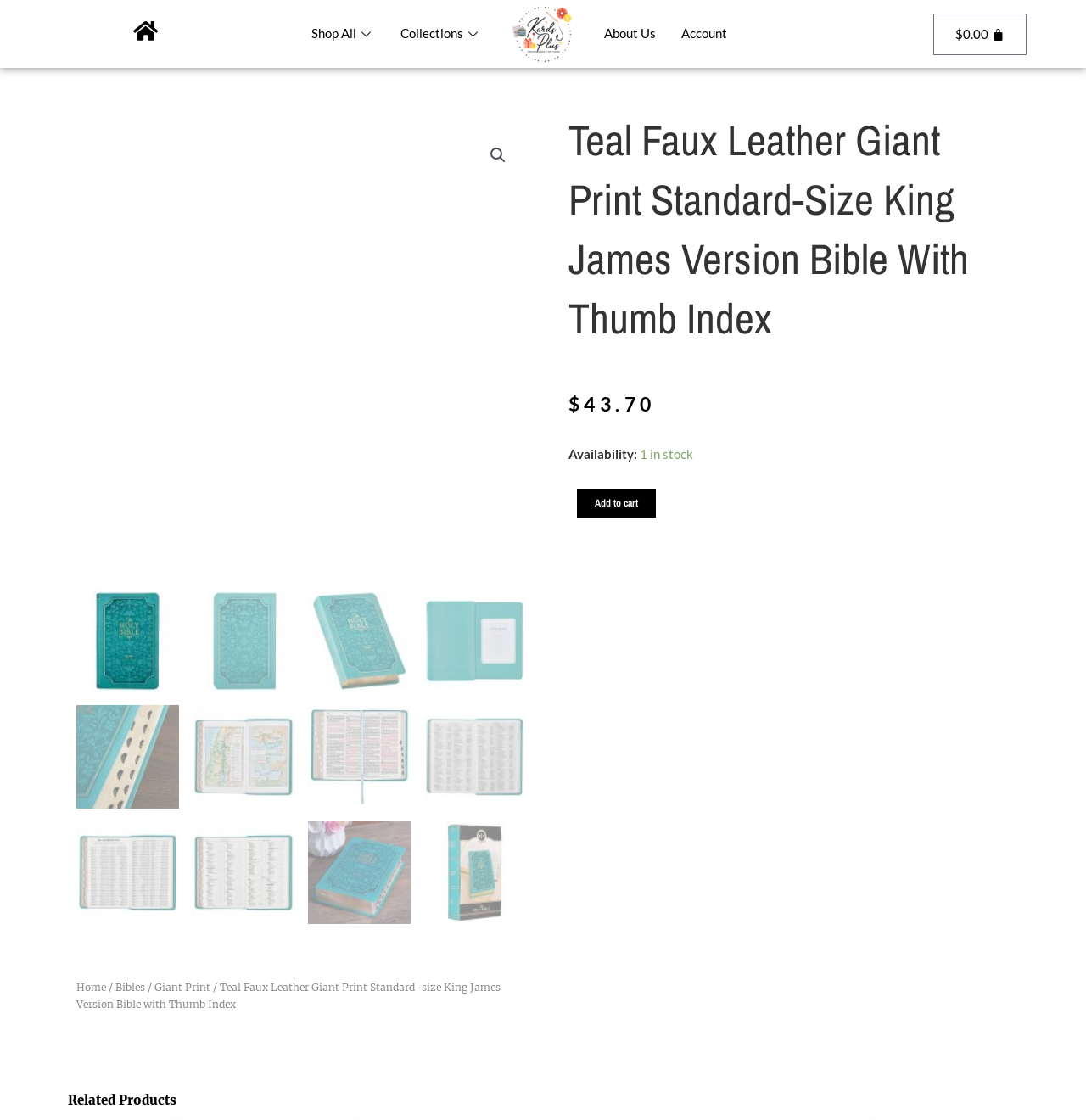Locate the bounding box coordinates of the area you need to click to fulfill this instruction: 'View the 'News' page'. The coordinates must be in the form of four float numbers ranging from 0 to 1: [left, top, right, bottom].

None